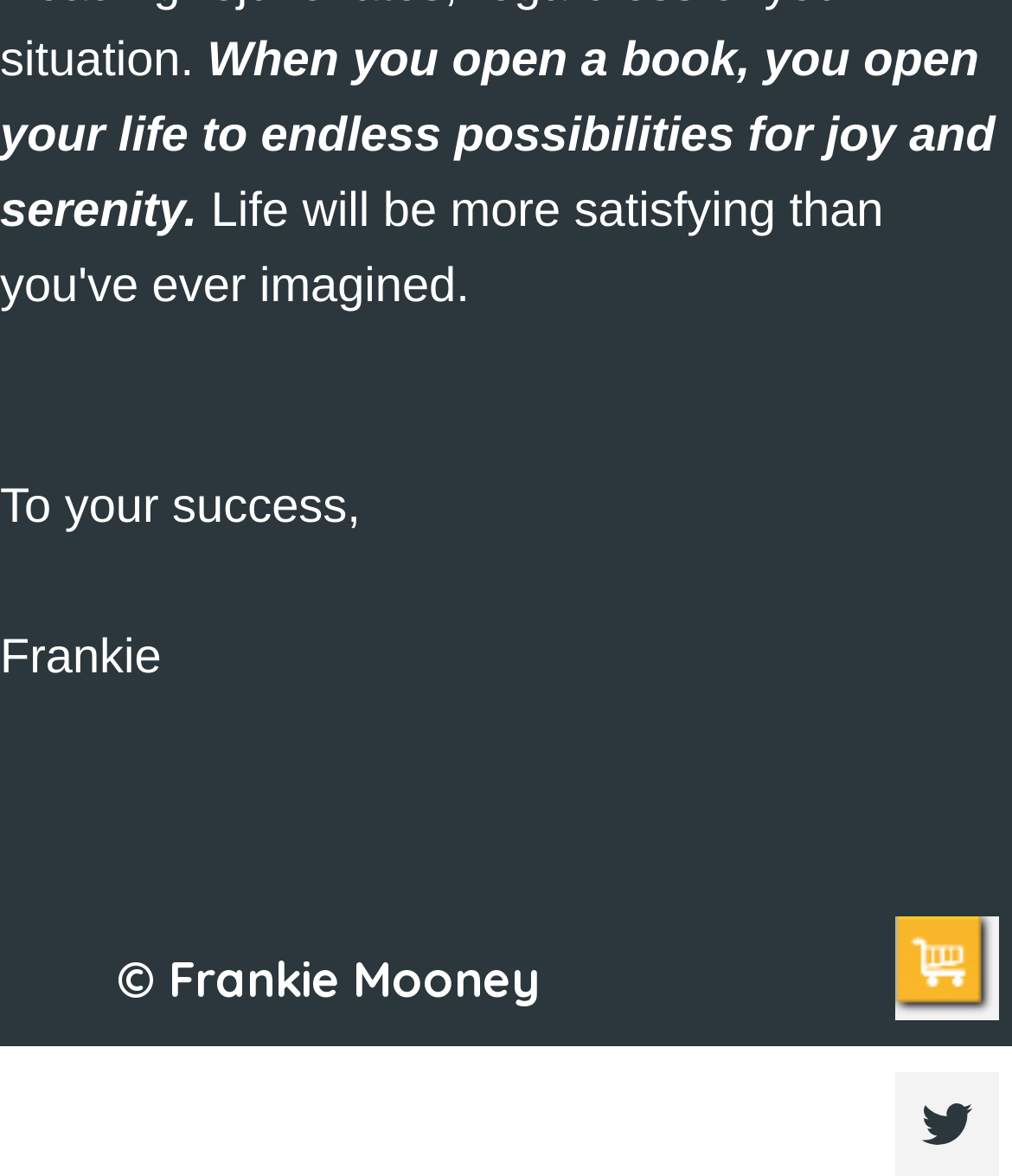Provide a short answer to the following question with just one word or phrase: Who is the author of the quote?

Frankie